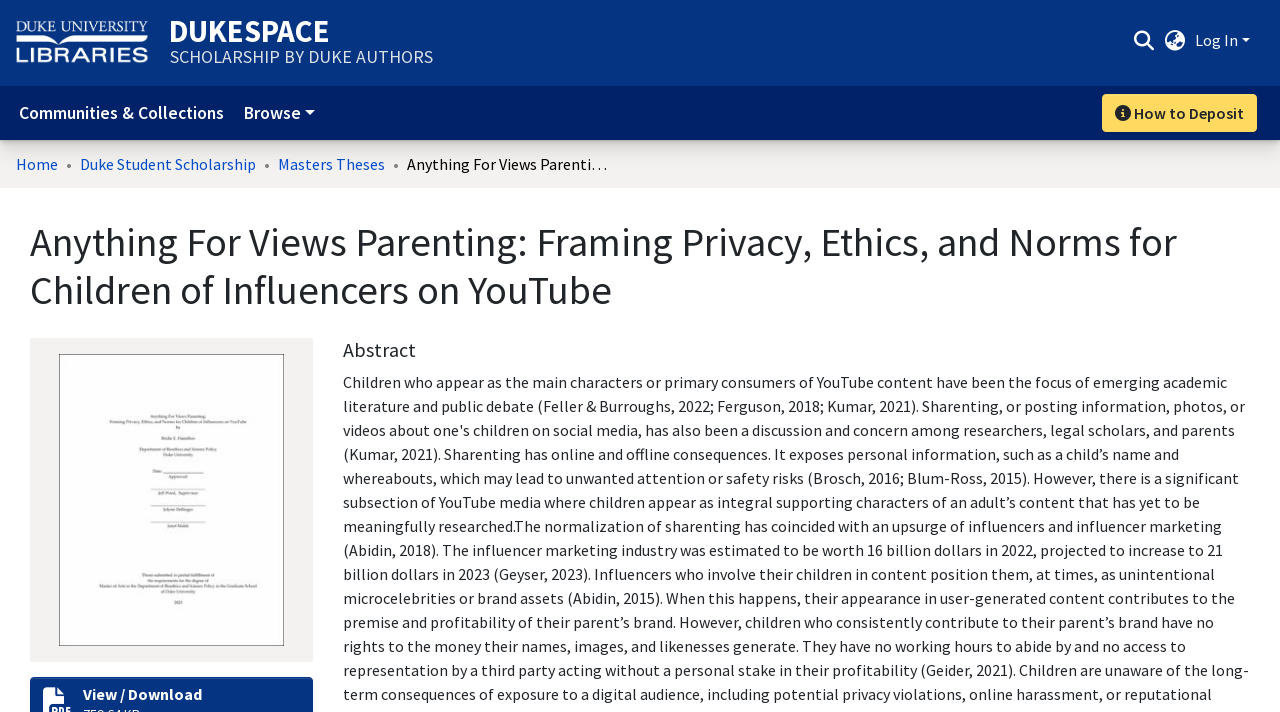Locate the bounding box coordinates of the region to be clicked to comply with the following instruction: "Search for something". The coordinates must be four float numbers between 0 and 1, in the form [left, top, right, bottom].

[0.88, 0.028, 0.904, 0.081]